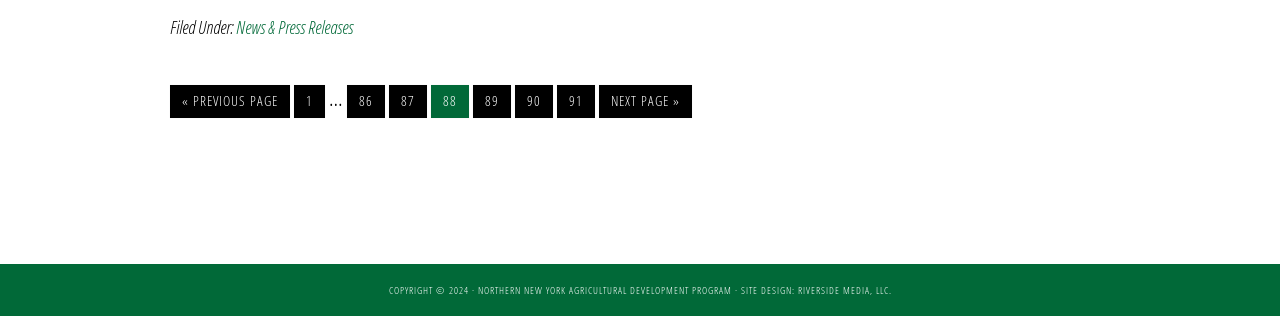Using the given element description, provide the bounding box coordinates (top-left x, top-left y, bottom-right x, bottom-right y) for the corresponding UI element in the screenshot: Next Page »

[0.468, 0.268, 0.541, 0.372]